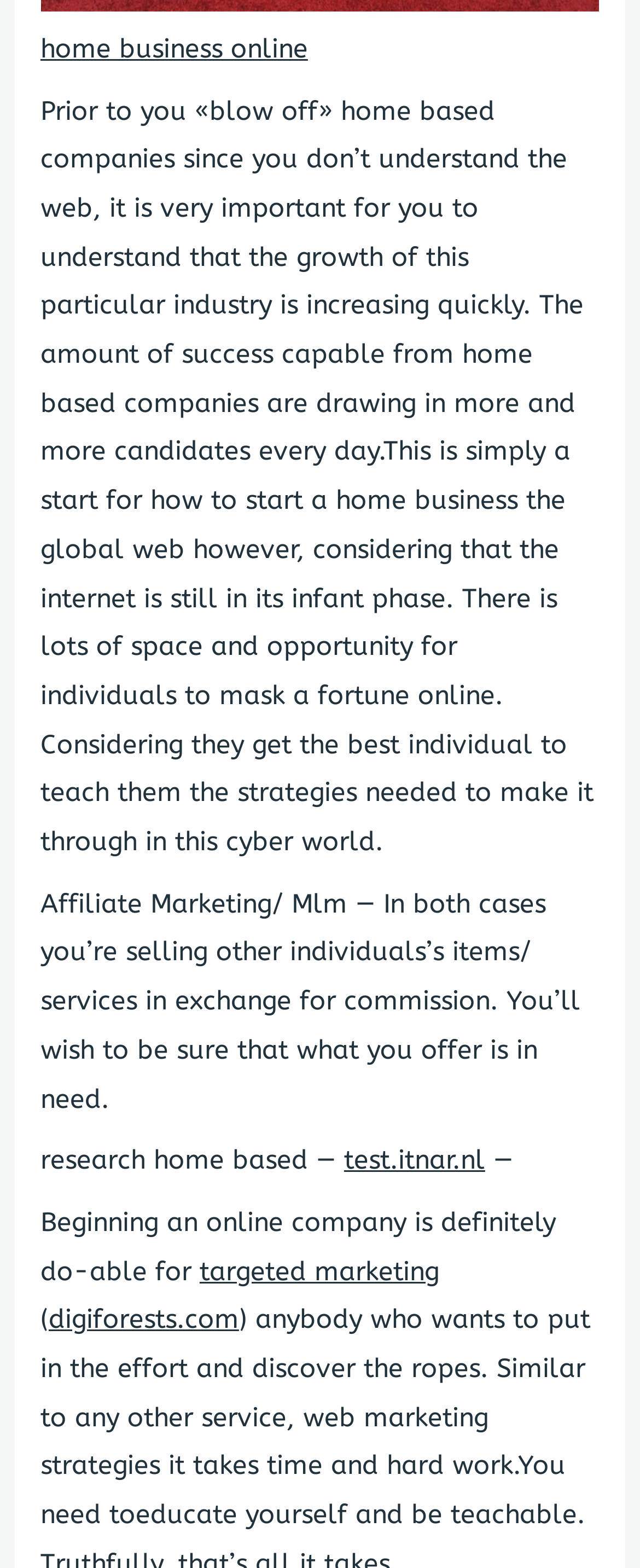What is the tone of the webpage?
Provide an in-depth and detailed explanation in response to the question.

The tone of the webpage appears to be informative, as it provides information and guidance on how to start a home business online, without any apparent emotional or persuasive tone.